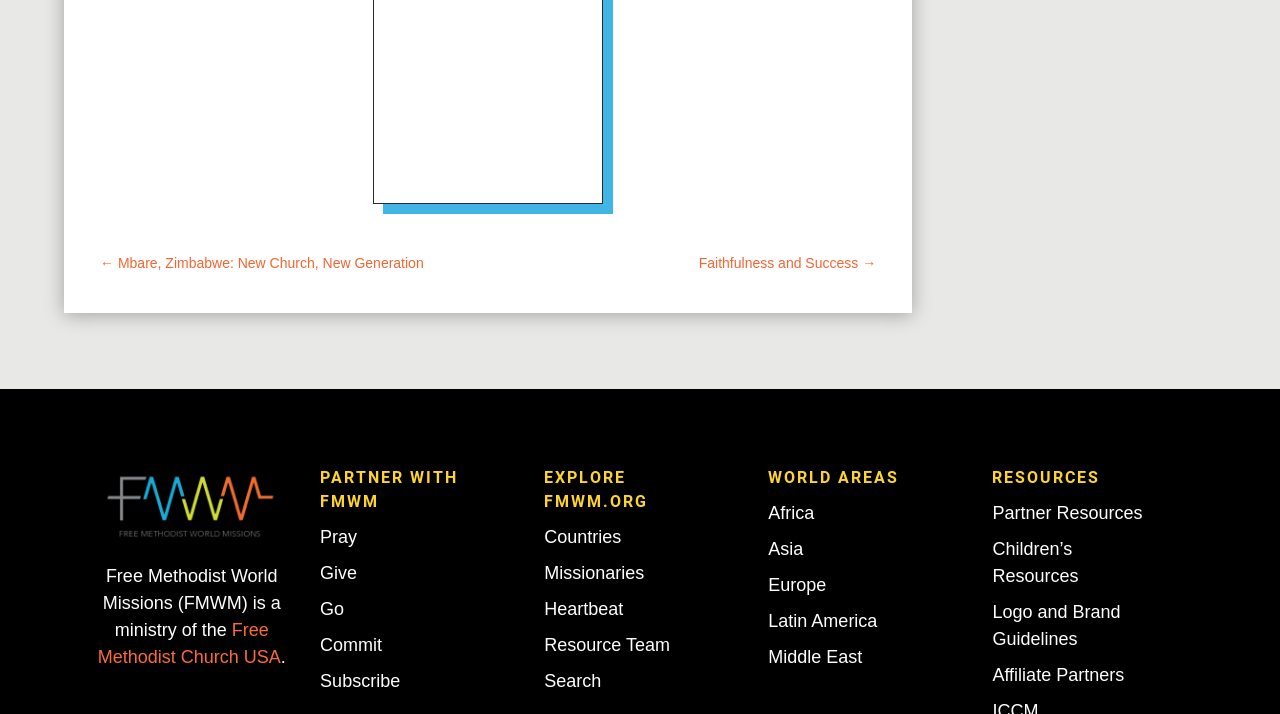Indicate the bounding box coordinates of the element that must be clicked to execute the instruction: "Click on the 'AULA AUDITORIUM' link". The coordinates should be given as four float numbers between 0 and 1, i.e., [left, top, right, bottom].

None